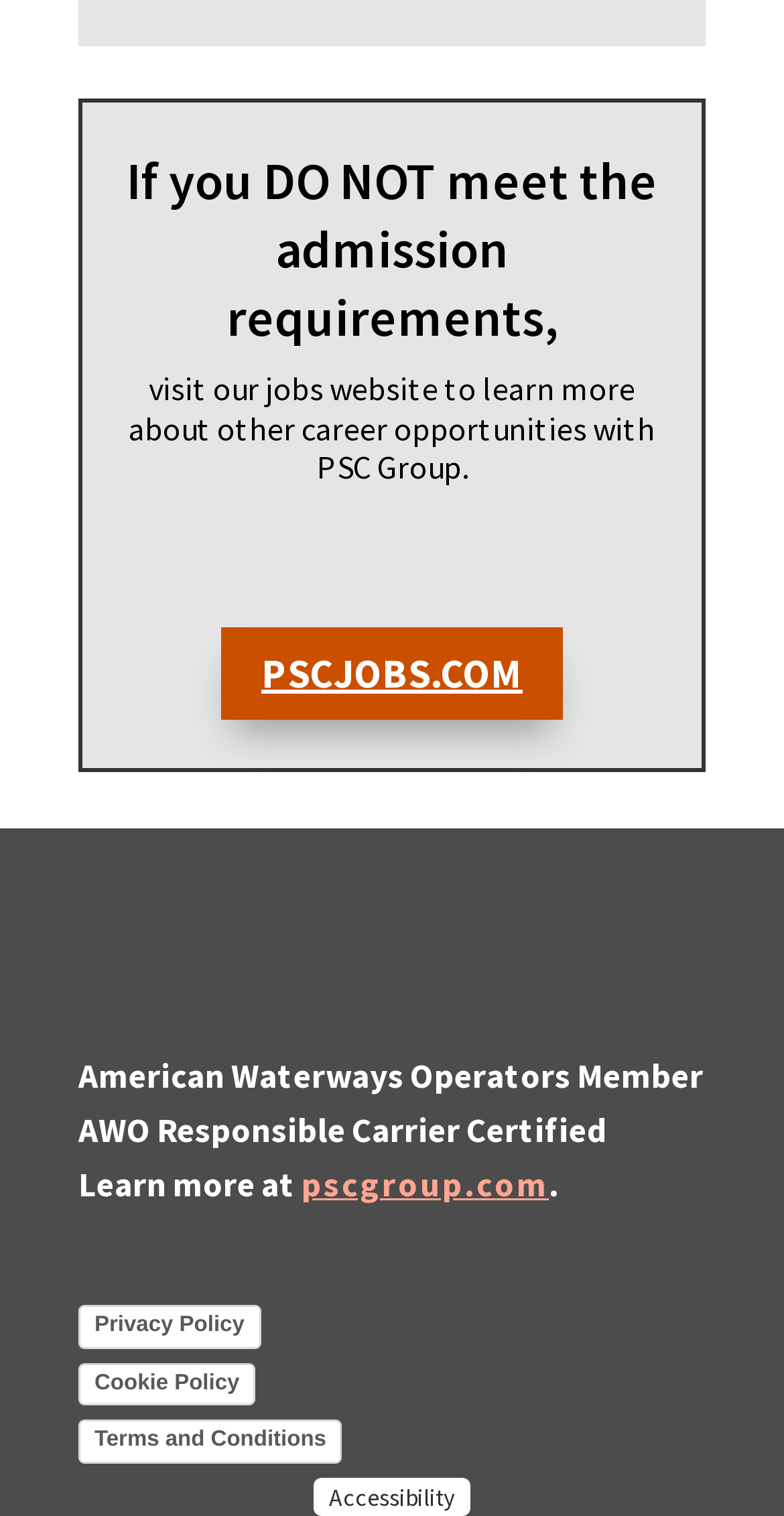Provide the bounding box coordinates for the specified HTML element described in this description: "Cookie Policy". The coordinates should be four float numbers ranging from 0 to 1, in the format [left, top, right, bottom].

[0.1, 0.899, 0.326, 0.927]